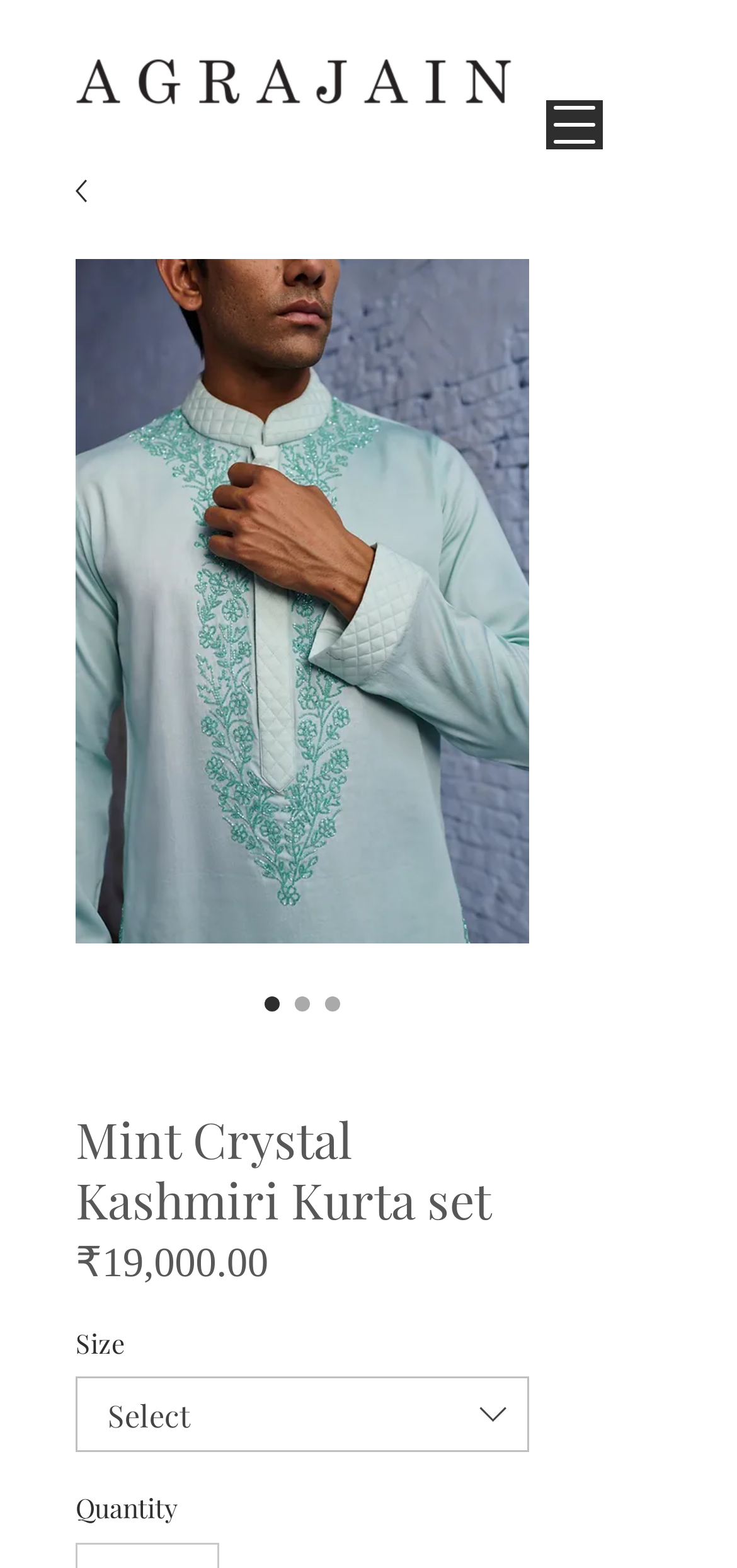Look at the image and give a detailed response to the following question: What is the type of work done on the kurta?

The product description mentions that the kurta has Kashmiri motifs hand embroidered with Japanese glass beads work, which suggests that the kurta features intricate embroidery with Japanese glass beads.